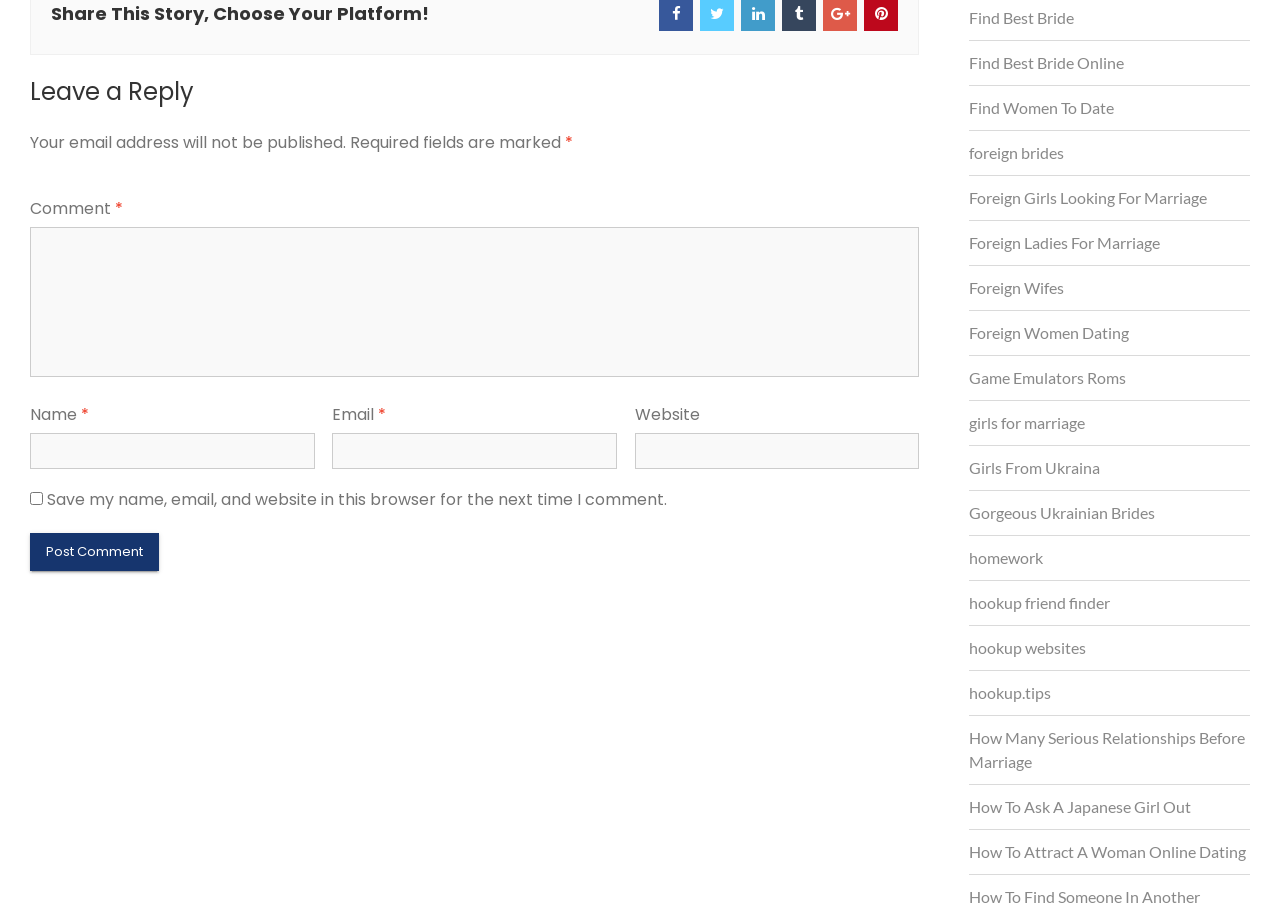Given the content of the image, can you provide a detailed answer to the question?
What is the purpose of the comment section?

The webpage has a heading 'Leave a Reply' and several input fields for users to enter their name, email, website, and comment, indicating that the purpose of this section is to allow users to leave a reply or comment on the webpage.